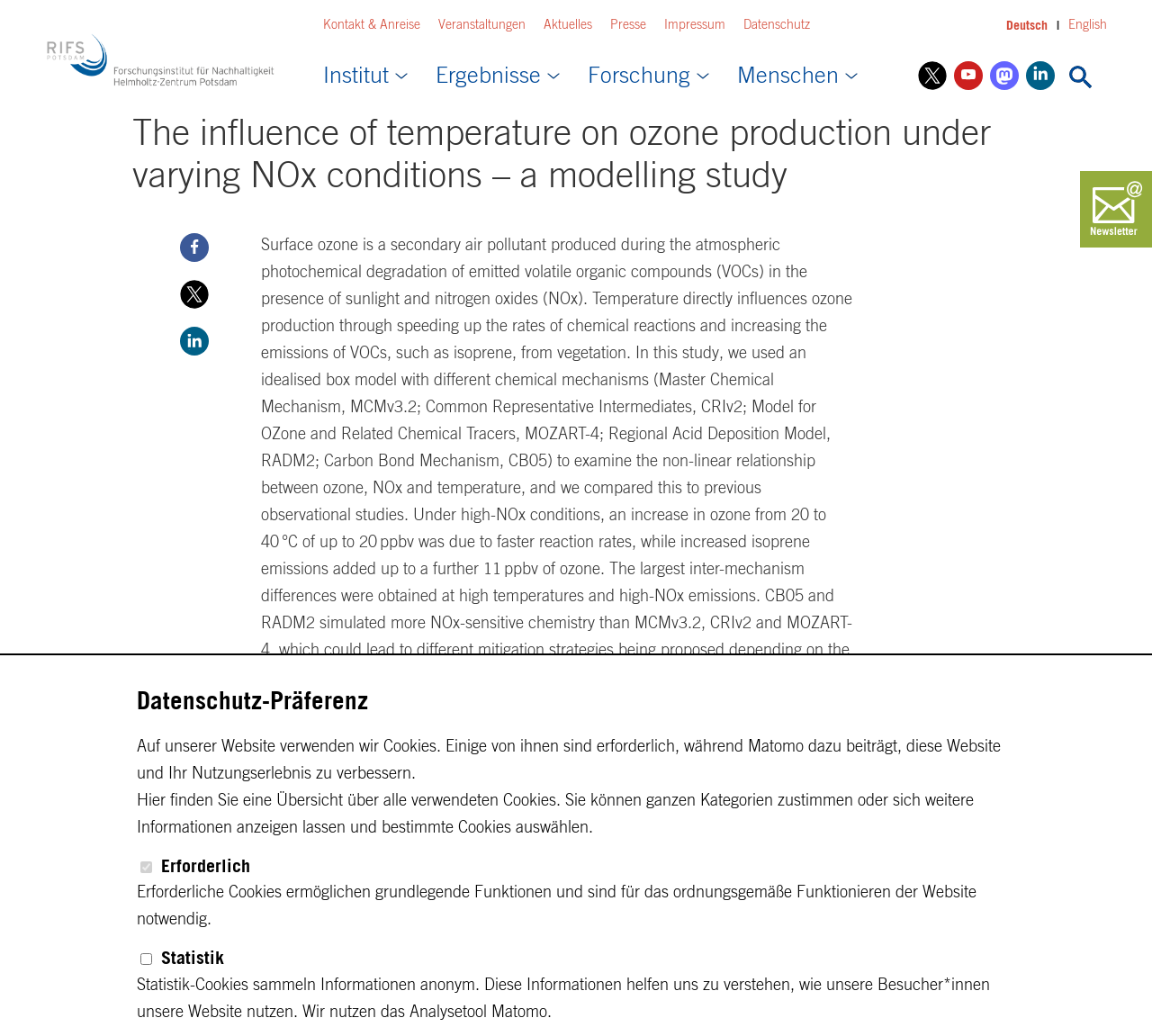What is the name of the analytics tool used by the website?
Provide an in-depth and detailed answer to the question.

The analytics tool used by the website can be found in the 'Datenschutz-Präferenz' section of the webpage. The text explains that statistic cookies collect information anonymously and that the website uses the analytics tool Matomo.